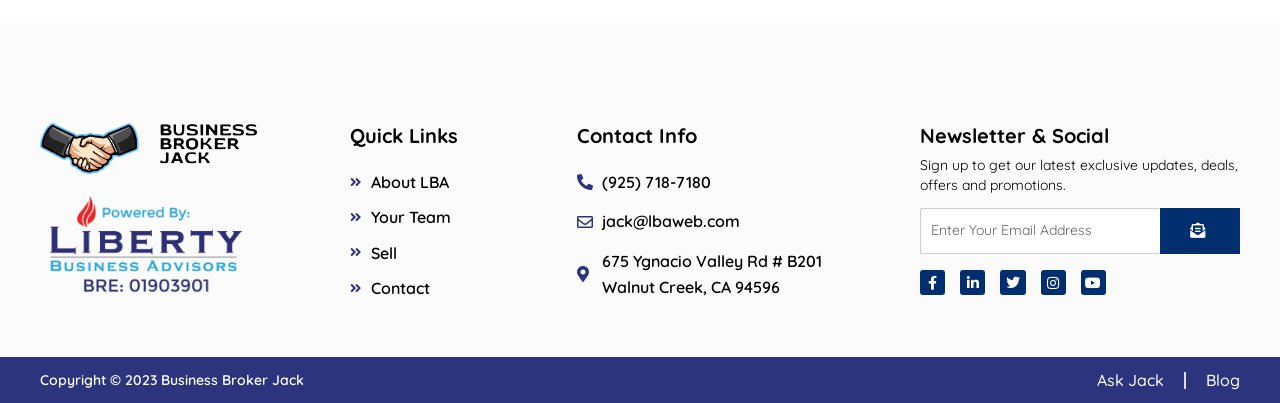Who is the business broker mentioned on the webpage?
Using the visual information, respond with a single word or phrase.

Jack